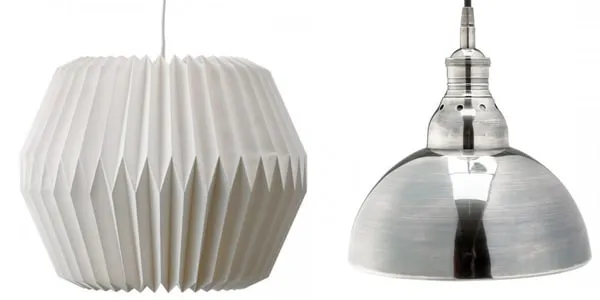Elaborate on the contents of the image in a comprehensive manner.

This image showcases two distinct lamp designs, ideal for enhancing any interior space. On the left, a stylish pendant lamp features a unique origami-like white shade, adding a contemporary and airy feel to the decor. Its geometric folds create intriguing shadows when illuminated, making it perfect for both home offices and living areas. 

On the right, a sleek metallic pendant lamp exudes industrial elegance. With its polished finish and classic dome shape, it brings a touch of sophistication and warmth, complementing various interior styles. Together, these lamps offer versatile lighting solutions that can transform a room's ambiance while showcasing a blend of modern and classic design elements.